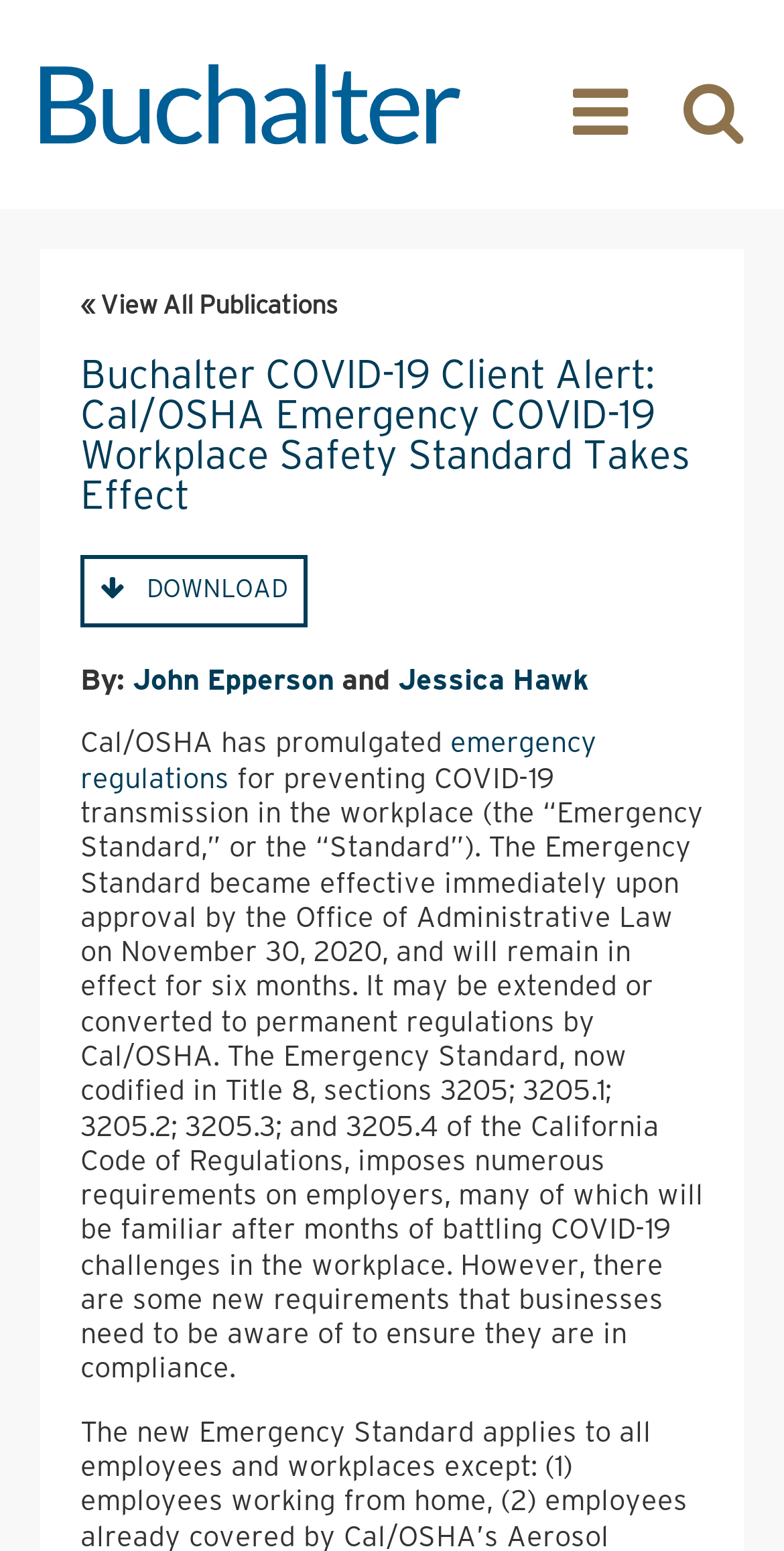Using the webpage screenshot, find the UI element described by PRODUCT INFO. Provide the bounding box coordinates in the format (top-left x, top-left y, bottom-right x, bottom-right y), ensuring all values are floating point numbers between 0 and 1.

None